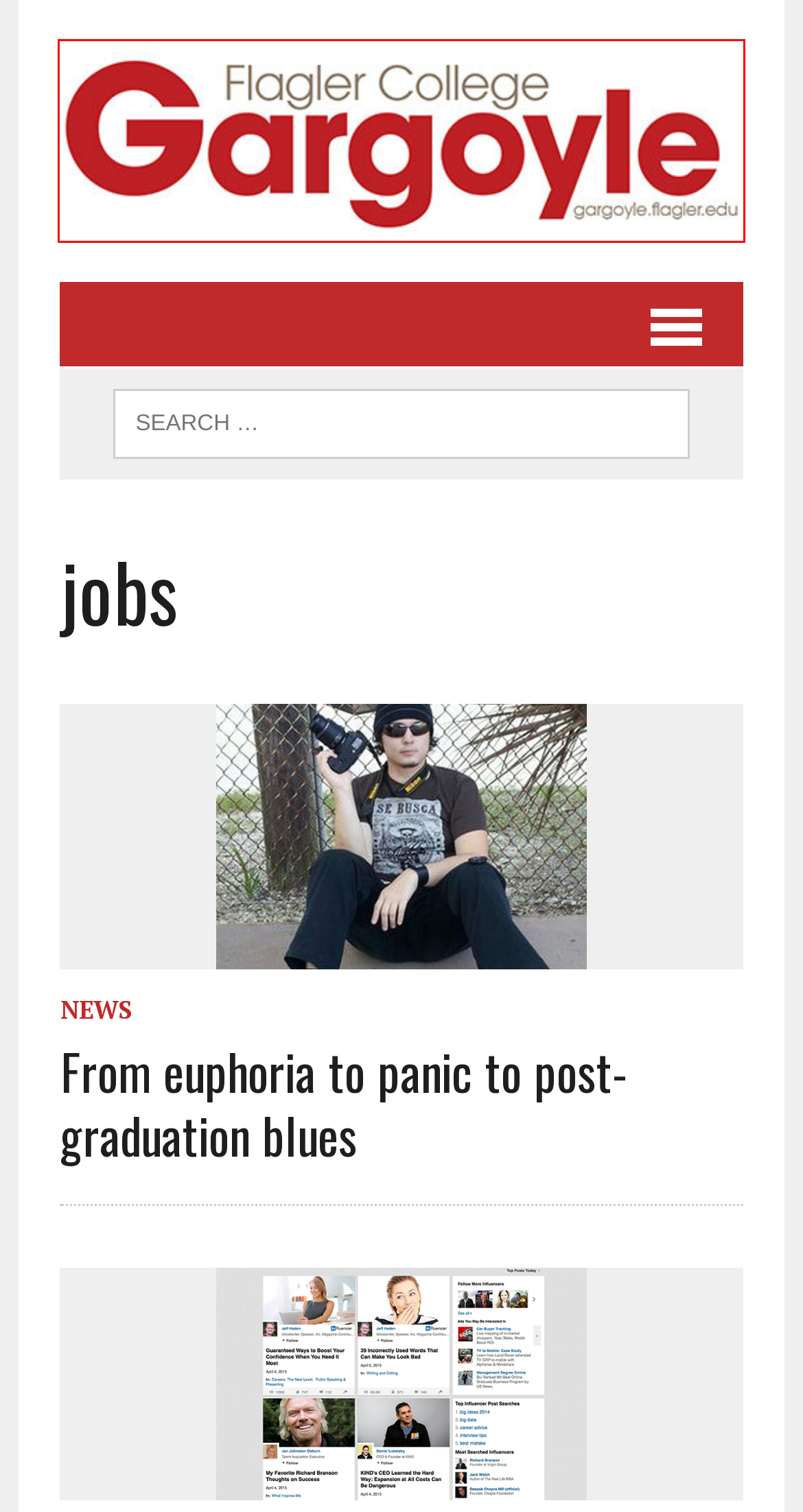Given a screenshot of a webpage with a red bounding box around a UI element, please identify the most appropriate webpage description that matches the new webpage after you click on the element. Here are the candidates:
A. Top 10 ways college students can use LinkedIn more effectively – The Flagler College Gargoyle
B. From euphoria to panic to post-graduation blues – The Flagler College Gargoyle
C. jobs – Page 2 – The Flagler College Gargoyle
D. Construction cripples merchants on West King – The Flagler College Gargoyle
E. Arts & Entertainment – The Flagler College Gargoyle
F. News – The Flagler College Gargoyle
G. Sell yourself to potential employers – The Flagler College Gargoyle
H. The Flagler College Gargoyle

H